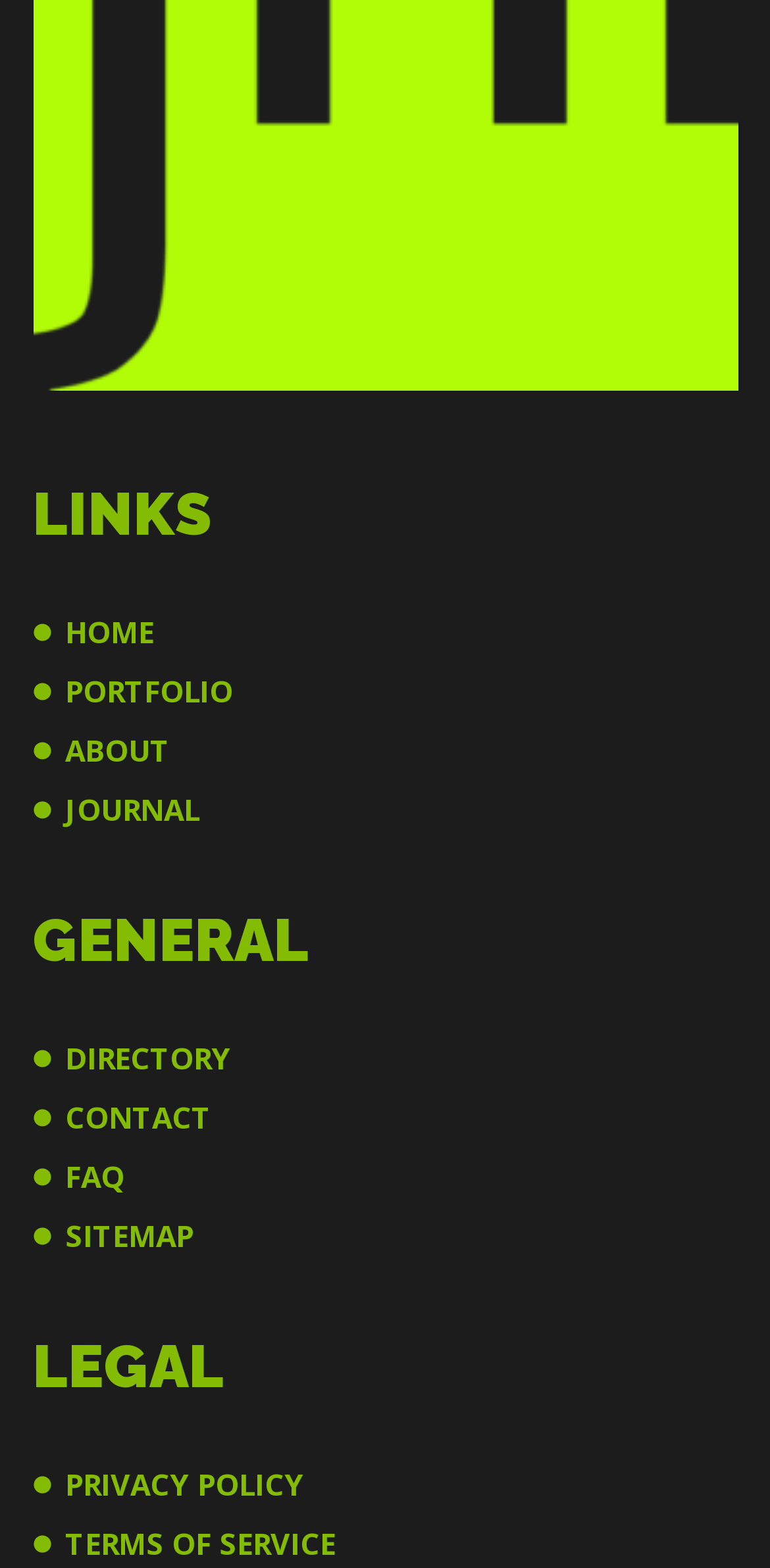Pinpoint the bounding box coordinates of the clickable element needed to complete the instruction: "access the directory". The coordinates should be provided as four float numbers between 0 and 1: [left, top, right, bottom].

[0.085, 0.662, 0.3, 0.687]